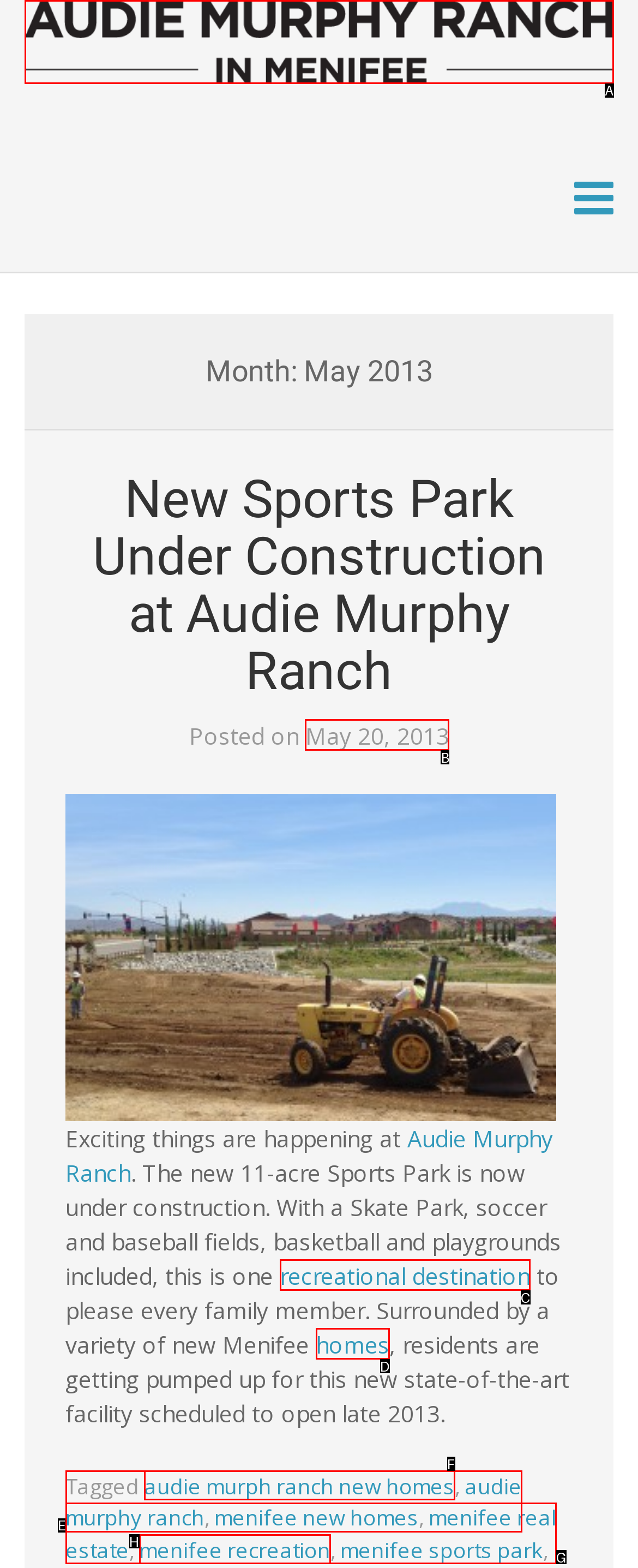Based on the element described as: homes
Find and respond with the letter of the correct UI element.

D